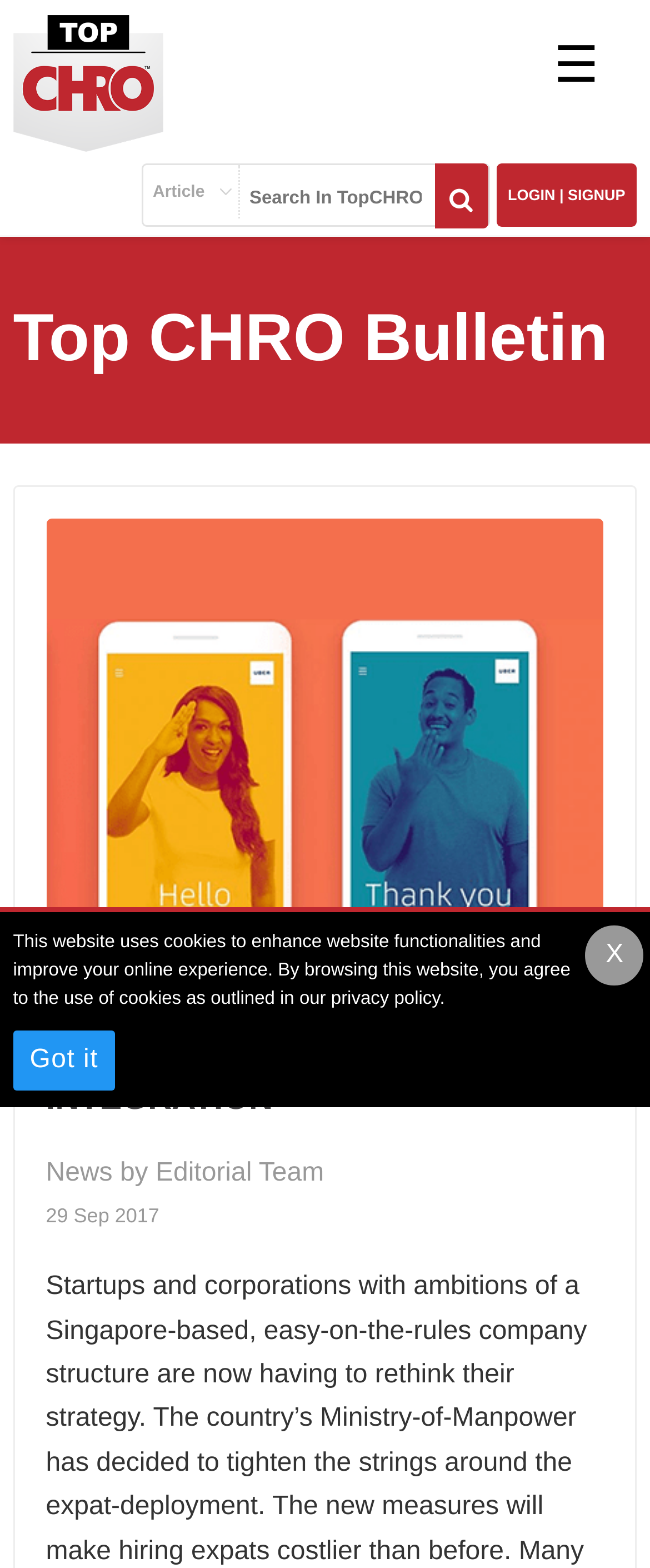Respond to the question below with a single word or phrase:
What is the name of the website?

TopCHRO